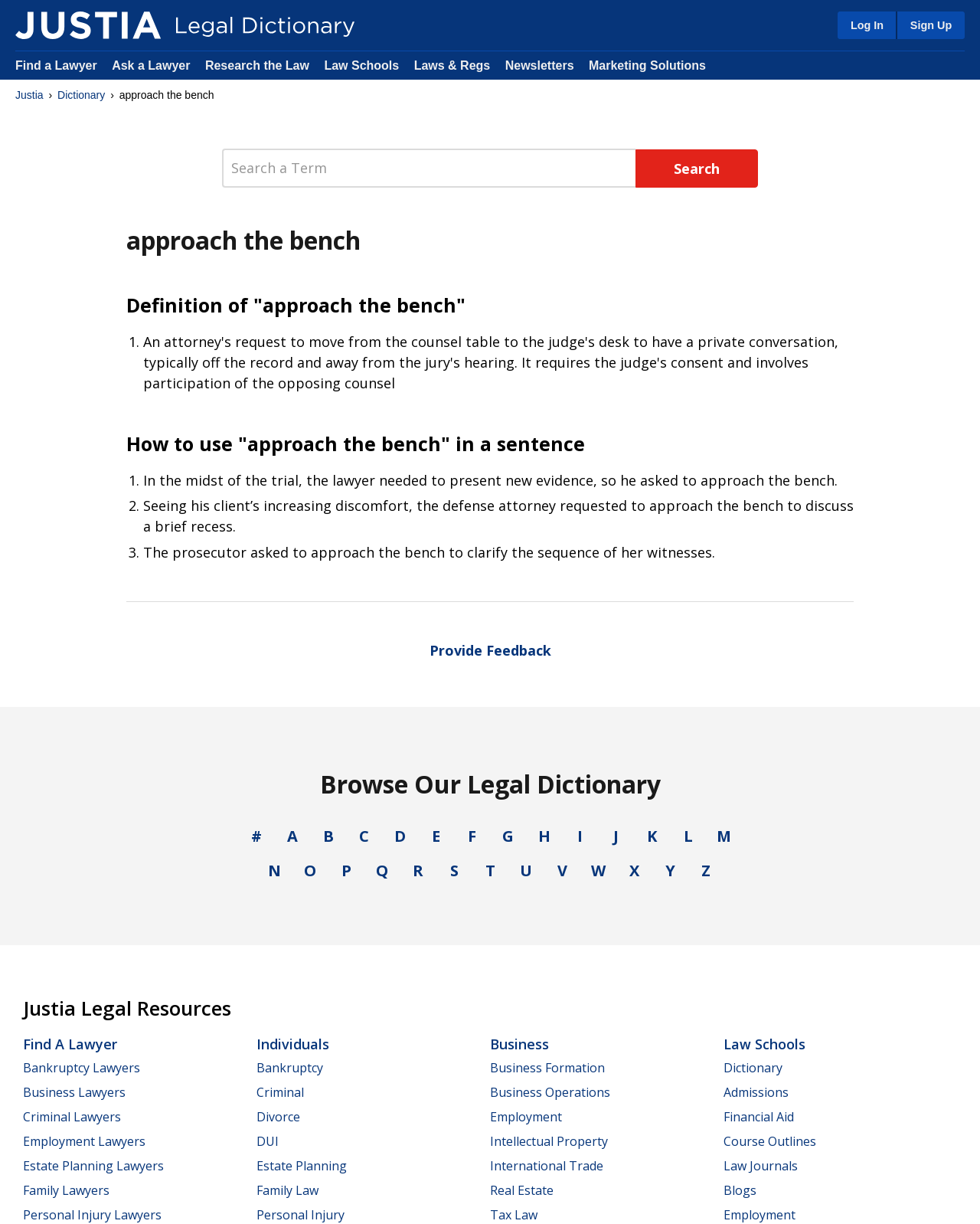Using the given description, provide the bounding box coordinates formatted as (top-left x, top-left y, bottom-right x, bottom-right y), with all values being floating point numbers between 0 and 1. Description: Family Law

[0.262, 0.966, 0.325, 0.979]